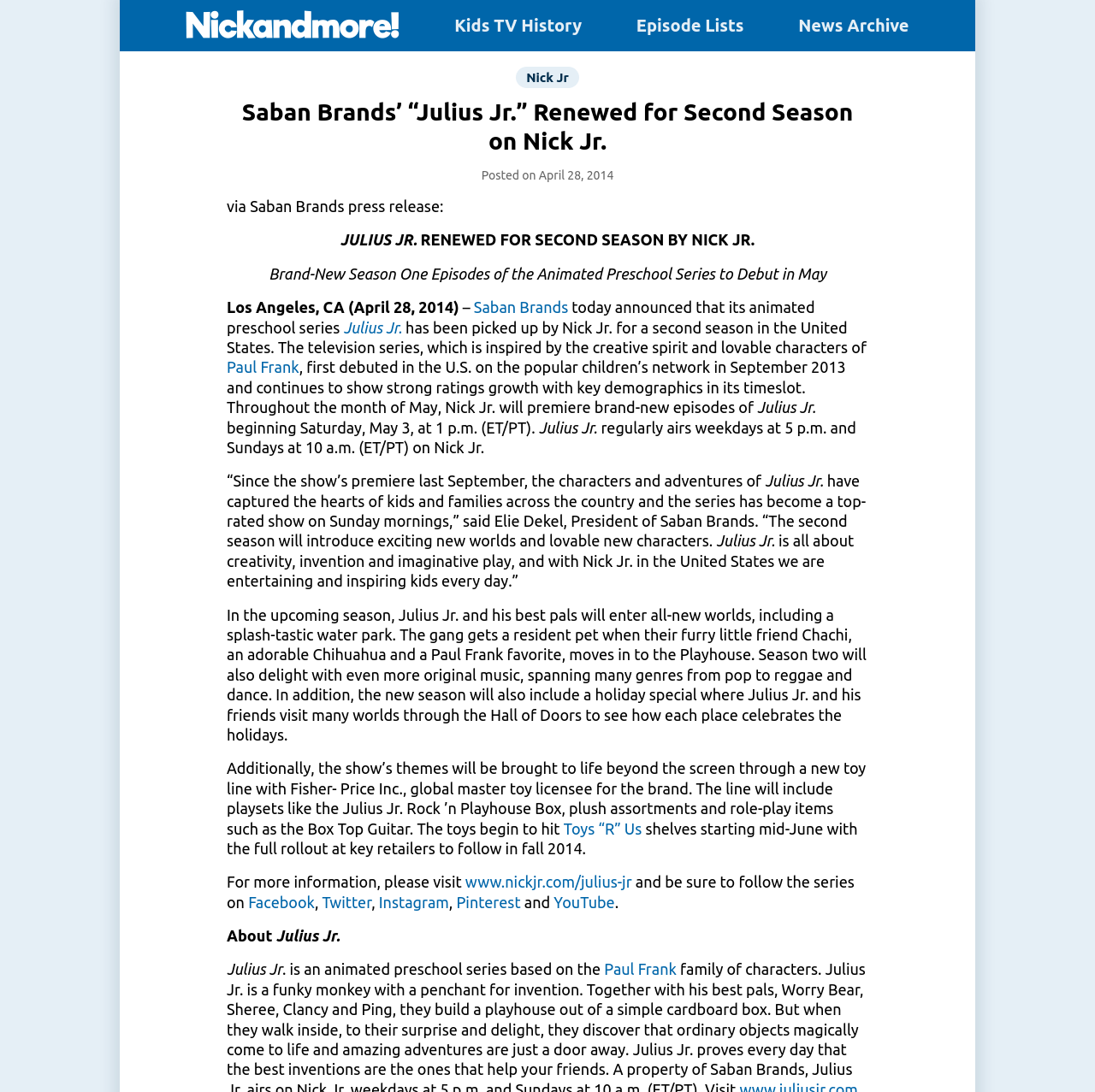Kindly determine the bounding box coordinates for the clickable area to achieve the given instruction: "Click the 'EXPLORE SYSTEMS' link".

None